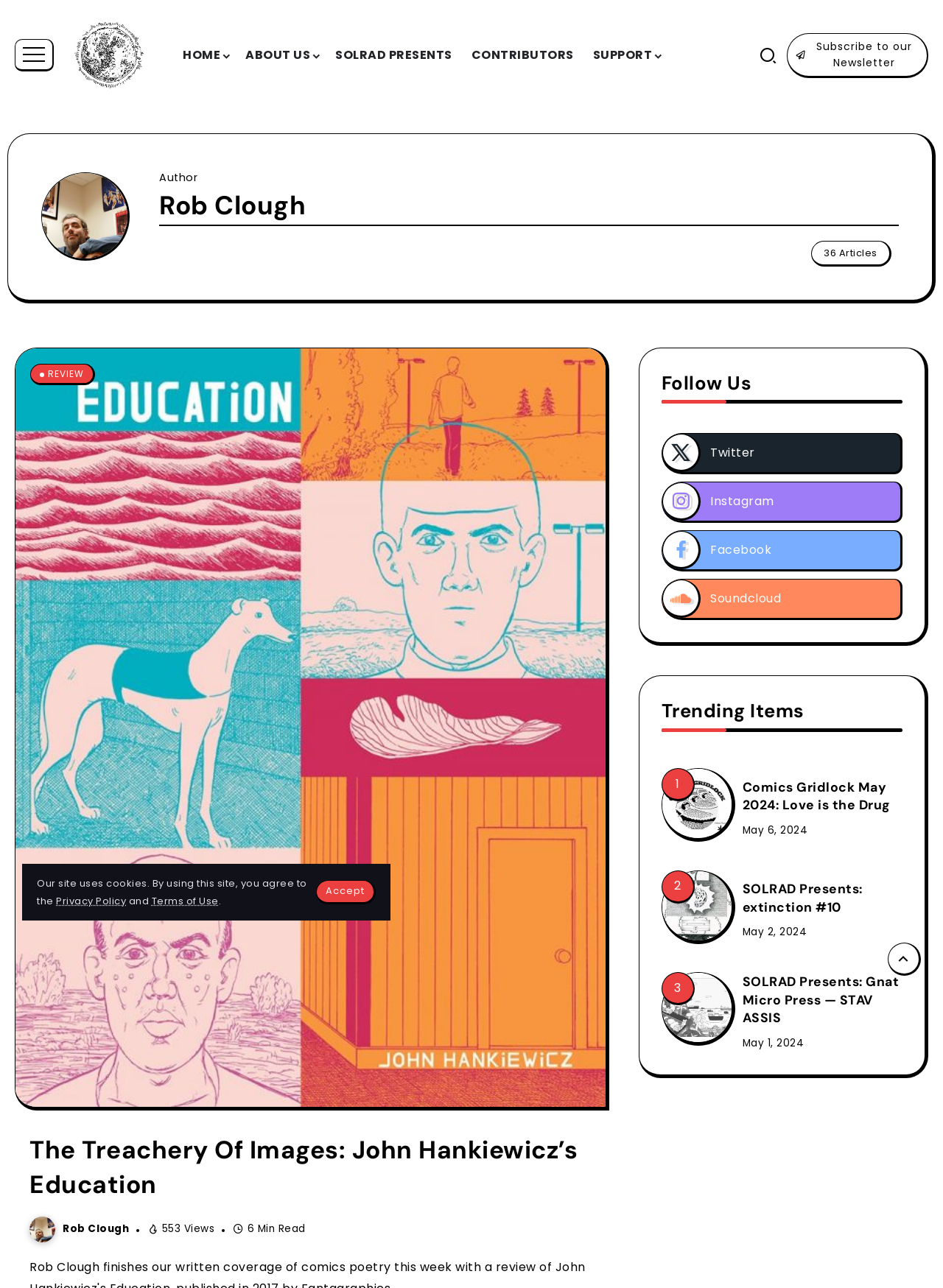Kindly determine the bounding box coordinates for the area that needs to be clicked to execute this instruction: "View Rob Clough's author page".

[0.169, 0.146, 0.953, 0.175]